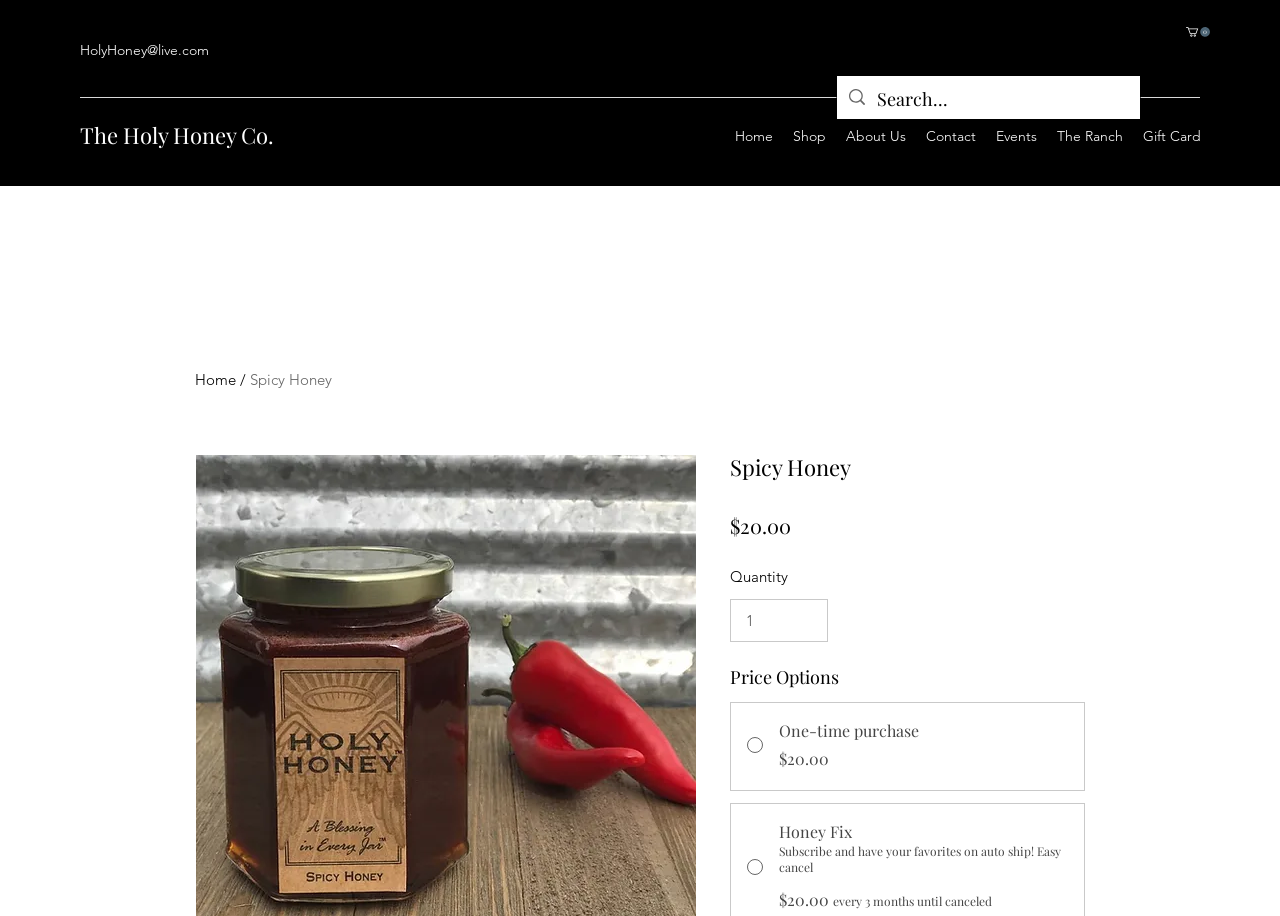Using the given element description, provide the bounding box coordinates (top-left x, top-left y, bottom-right x, bottom-right y) for the corresponding UI element in the screenshot: aria-label="Search..." name="q" placeholder="Search..."

[0.685, 0.083, 0.858, 0.135]